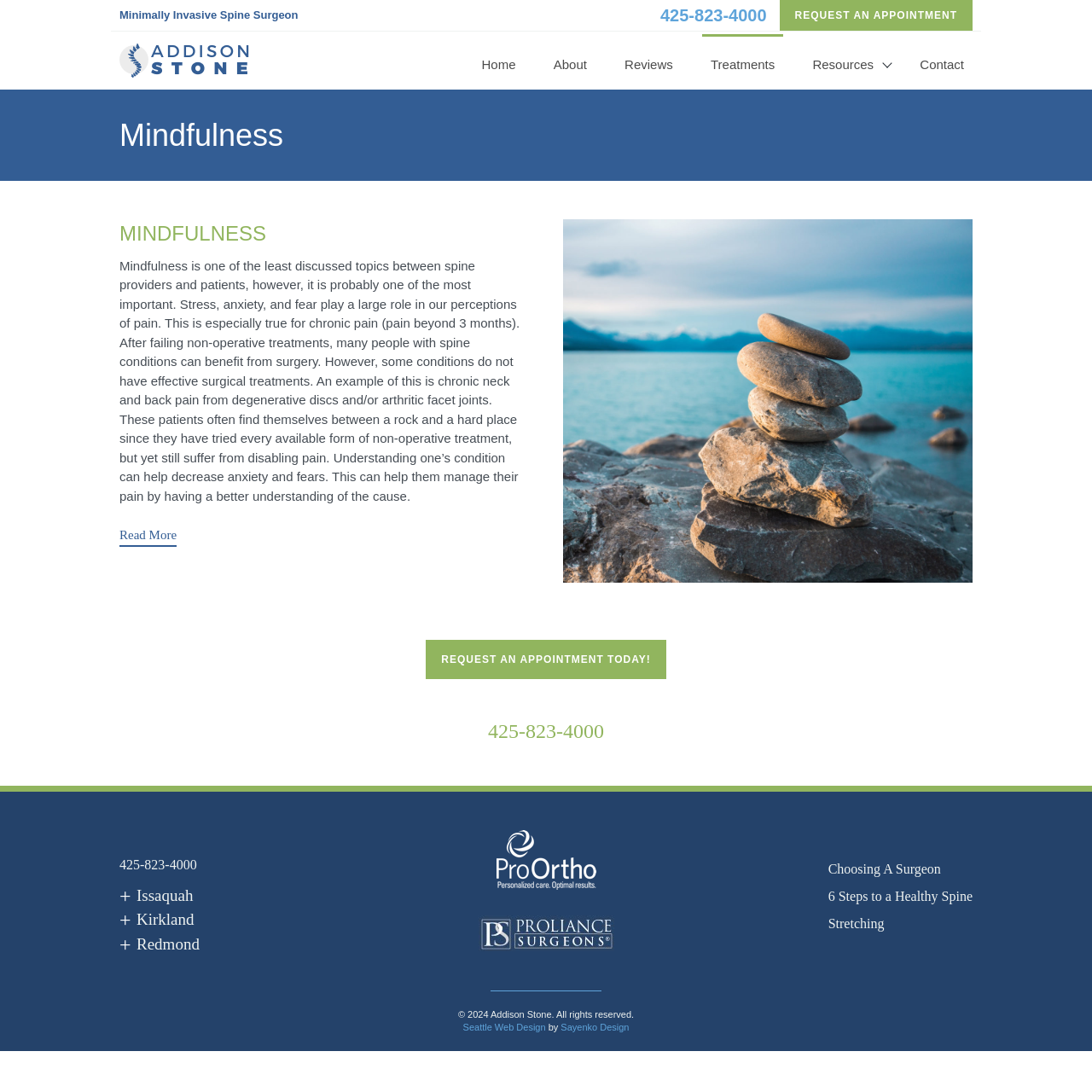Find the bounding box coordinates for the element that must be clicked to complete the instruction: "Listen to UCM Broadcast". The coordinates should be four float numbers between 0 and 1, indicated as [left, top, right, bottom].

None